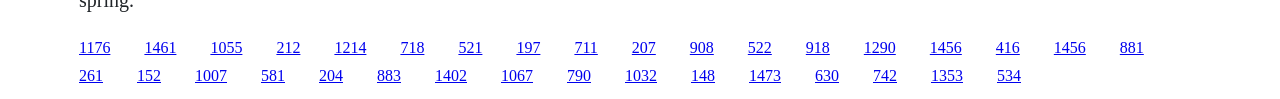Pinpoint the bounding box coordinates of the clickable area needed to execute the instruction: "click the second link". The coordinates should be specified as four float numbers between 0 and 1, i.e., [left, top, right, bottom].

[0.113, 0.39, 0.138, 0.562]